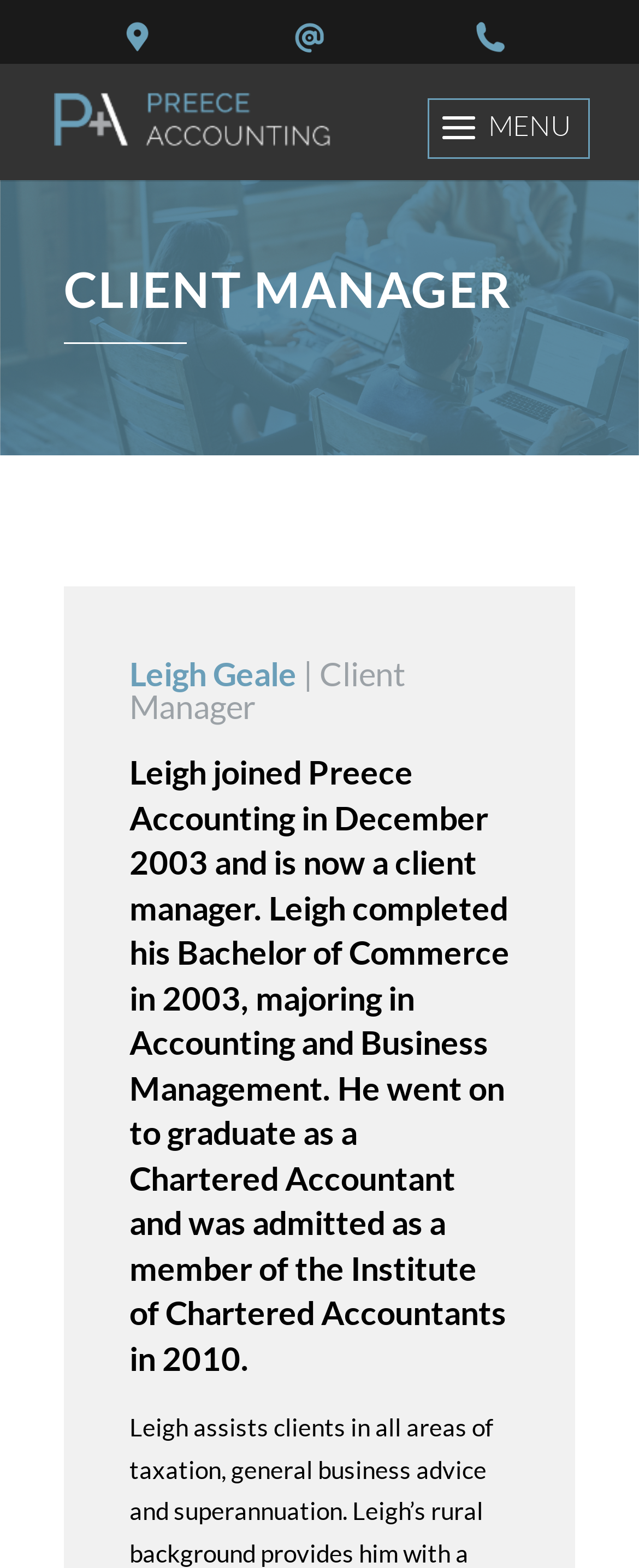For the given element description alt="Preece Accounting", determine the bounding box coordinates of the UI element. The coordinates should follow the format (top-left x, top-left y, bottom-right x, bottom-right y) and be within the range of 0 to 1.

[0.085, 0.064, 0.559, 0.083]